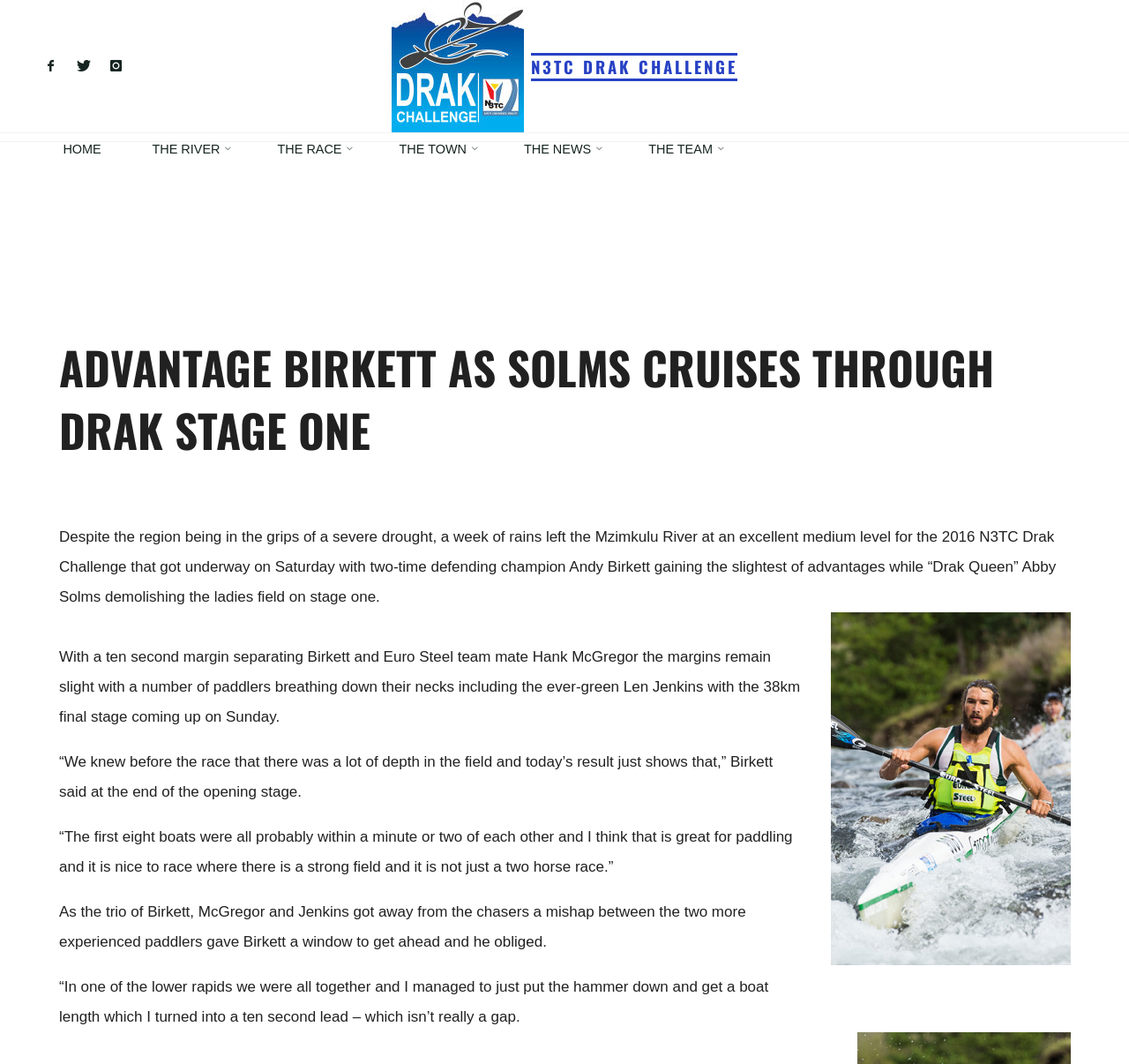Can you identify the bounding box coordinates of the clickable region needed to carry out this instruction: 'Go to Home page'? The coordinates should be four float numbers within the range of 0 to 1, stated as [left, top, right, bottom].

[0.033, 0.125, 0.112, 0.155]